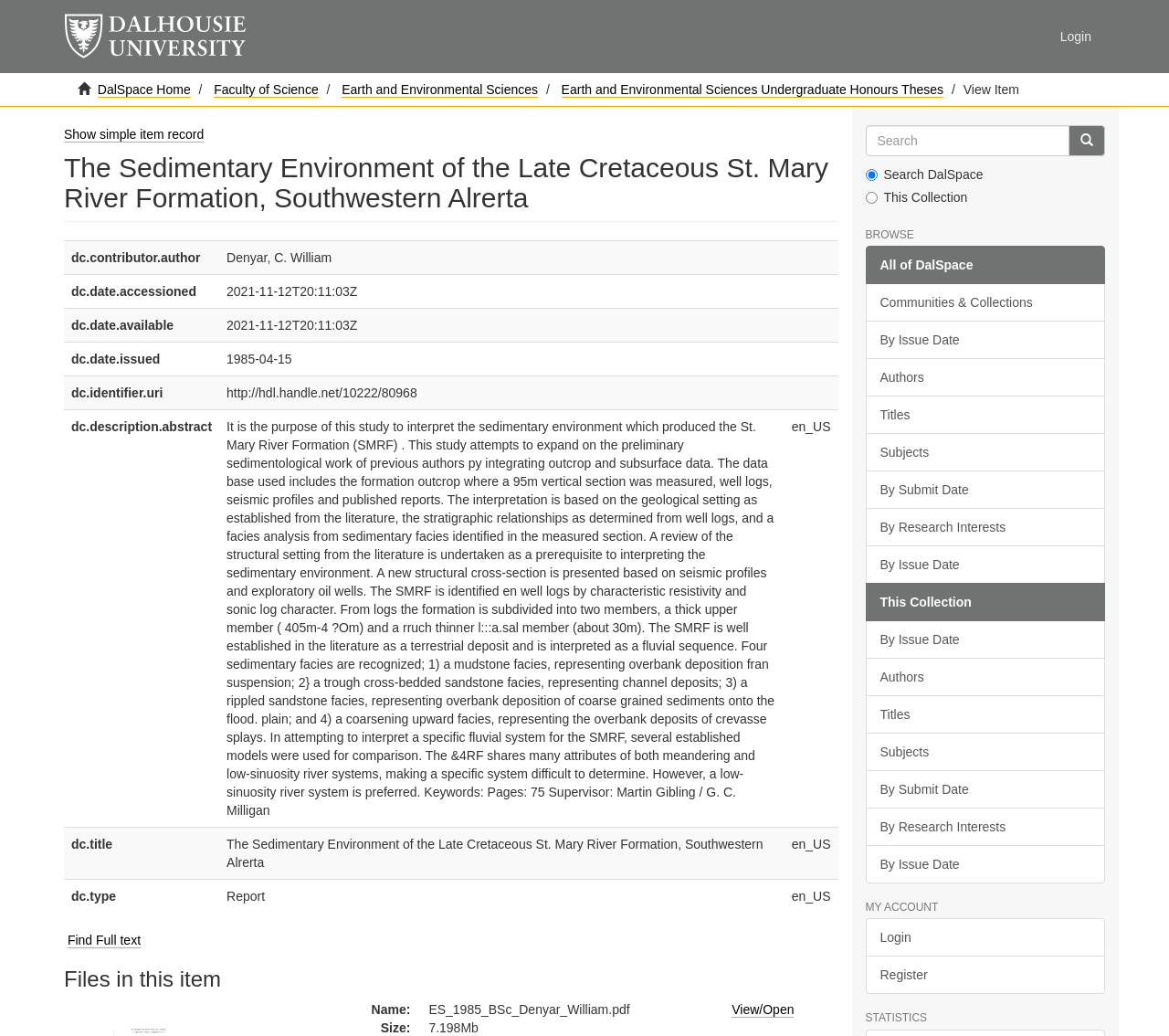What is the size of the report file?
Utilize the image to construct a detailed and well-explained answer.

I found the answer by looking at the section with the heading 'Files in this item'. In this section, I found a description list with a term 'Size:' and a detail '7.198Mb'.